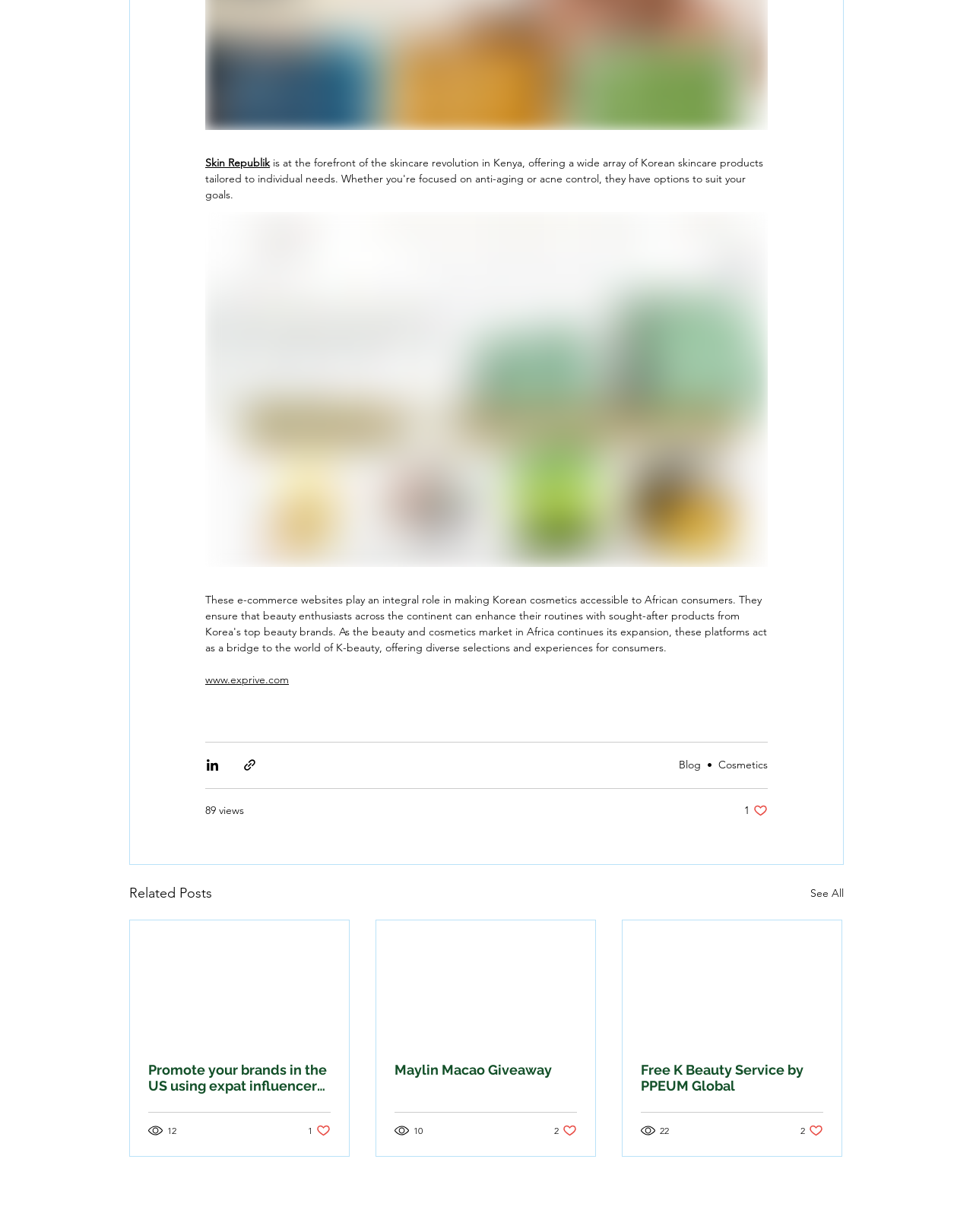Please identify the bounding box coordinates of the region to click in order to complete the given instruction: "Click on the 'Skin Republik' link". The coordinates should be four float numbers between 0 and 1, i.e., [left, top, right, bottom].

[0.211, 0.126, 0.277, 0.138]